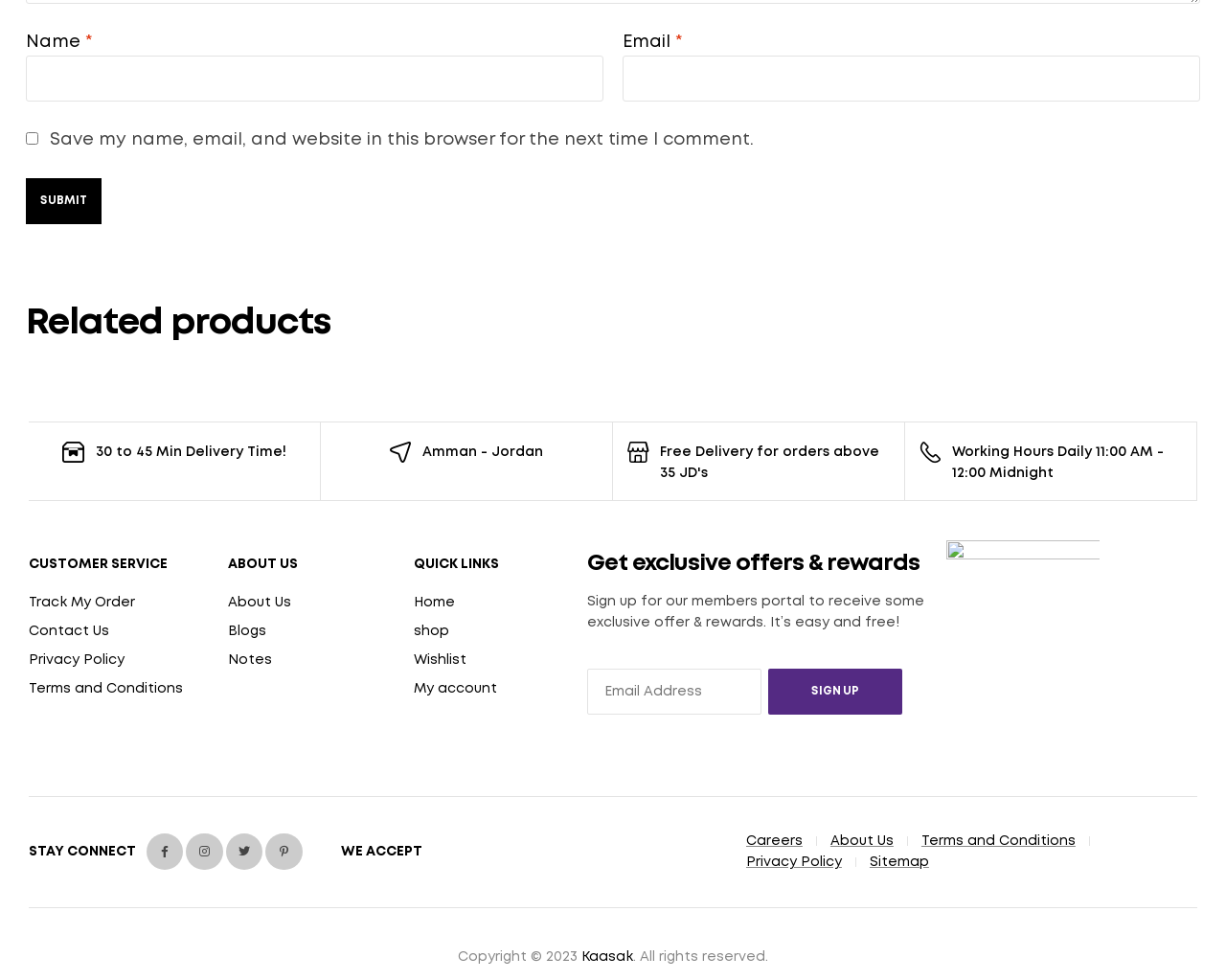What is the condition for free delivery?
Please provide a single word or phrase based on the screenshot.

Orders above 35 JD's